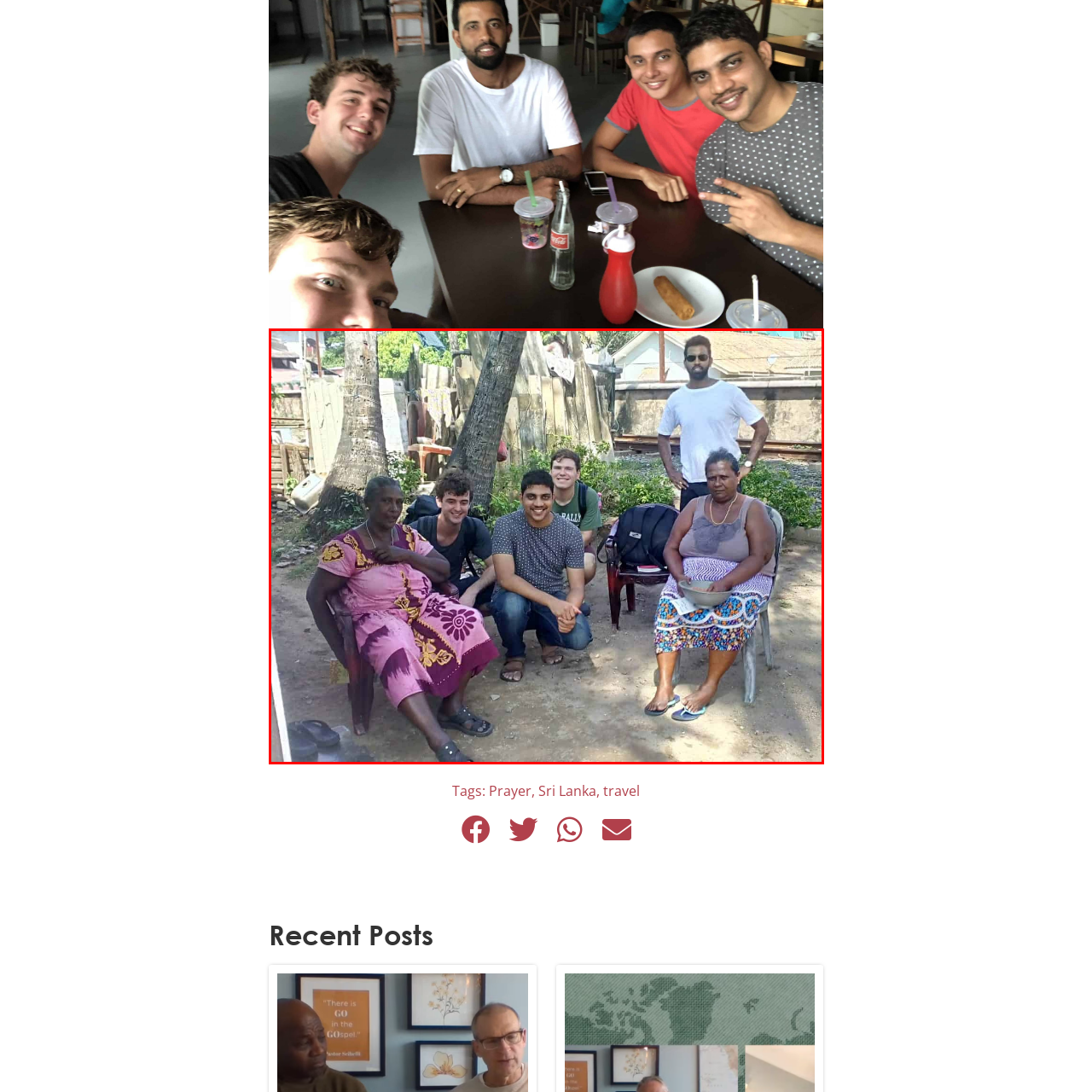Provide a comprehensive description of the image contained within the red rectangle.

A group of six individuals is gathered in an outdoor setting, showcasing a lively and friendly atmosphere. The scene is enriched by the presence of two local women seated prominently in the foreground. One woman, dressed in a colorful purple dress with floral patterns, sits on a chair, while the other, wearing a gray top and patterned skirt, sits beside her, holding a bowl.

In the background, three young men, casually dressed in t-shirts and jeans, are positioned on the ground, smiling warmly. They appear to be engaged in conversation or enjoying the moment, contributing to the vibrant cultural exchange depicted in the image. The setting is marked by tropical greenery and wooden structures, suggesting a relaxed rural environment. 

The scene could also imply themes of friendship, cultural exchange, and community, as indicated by the tags below the image, which mention "Prayer," "Sri Lanka," and "travel," hinting at a deeper significance to their meeting and interactions.